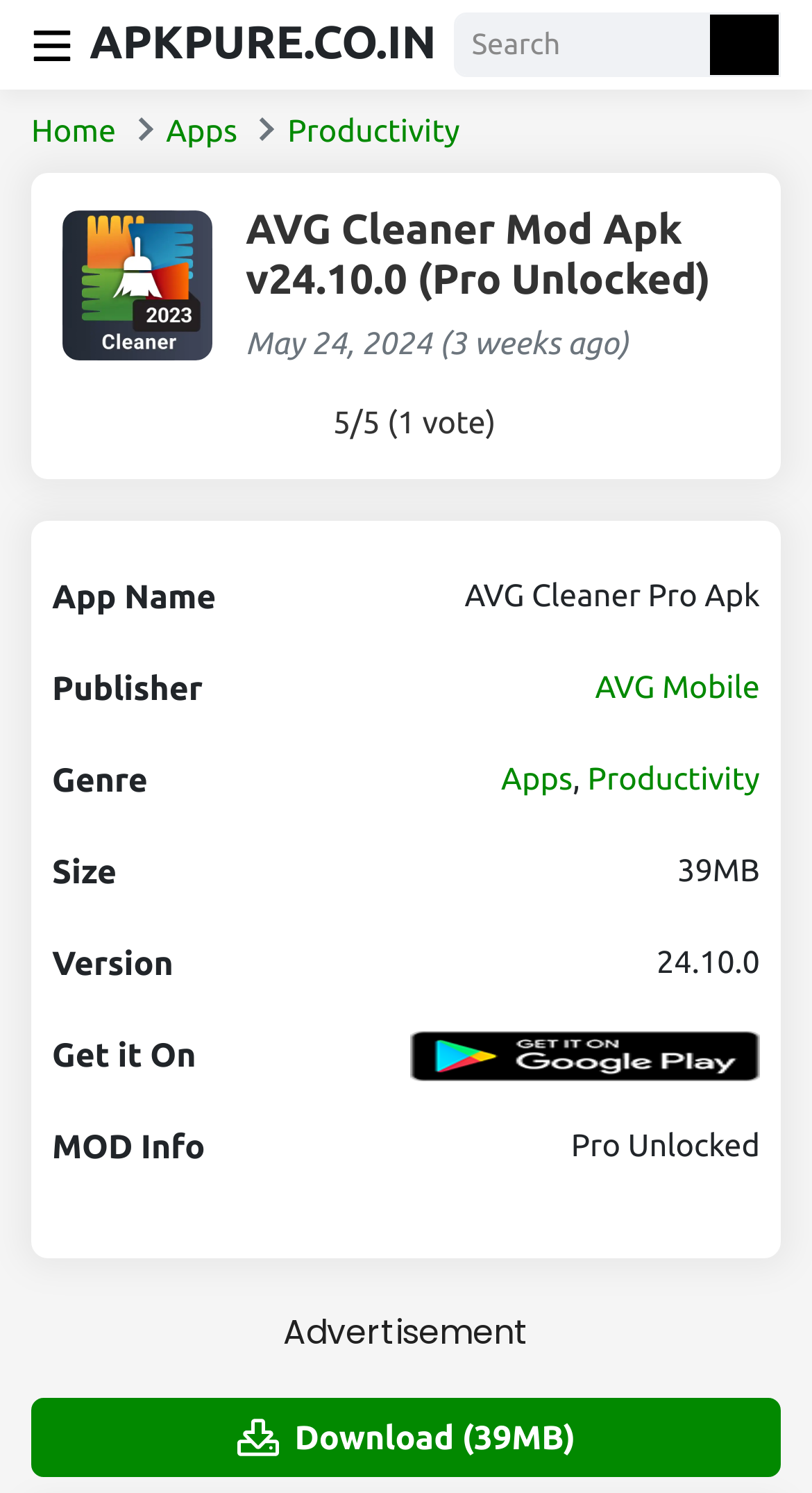Please identify the bounding box coordinates of where to click in order to follow the instruction: "Click on the APKPURE.CO.IN link".

[0.11, 0.011, 0.537, 0.046]